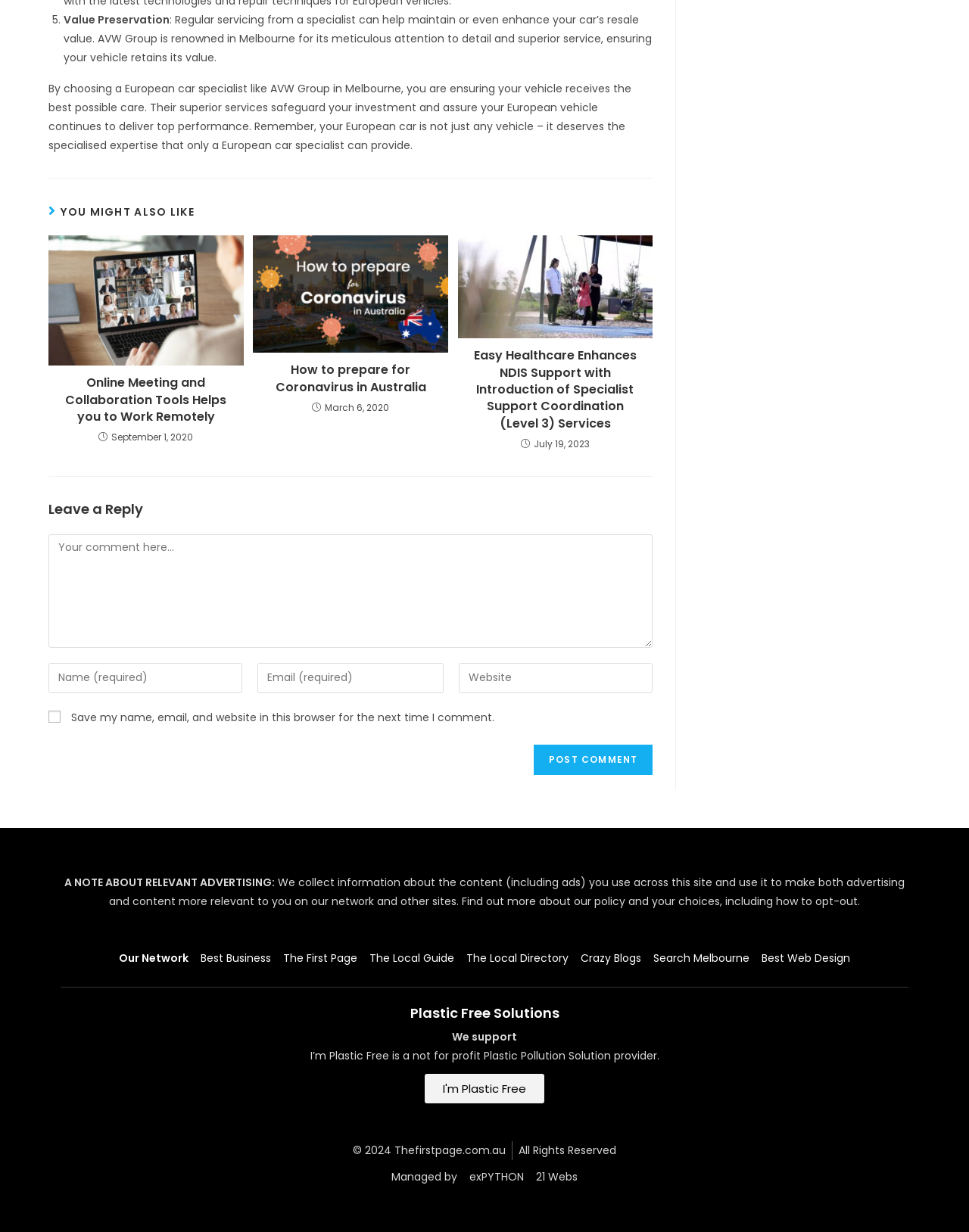Please mark the clickable region by giving the bounding box coordinates needed to complete this instruction: "Read more about the article Online Meeting and Collaboration Tools Helps you to Work Remotely".

[0.05, 0.191, 0.251, 0.297]